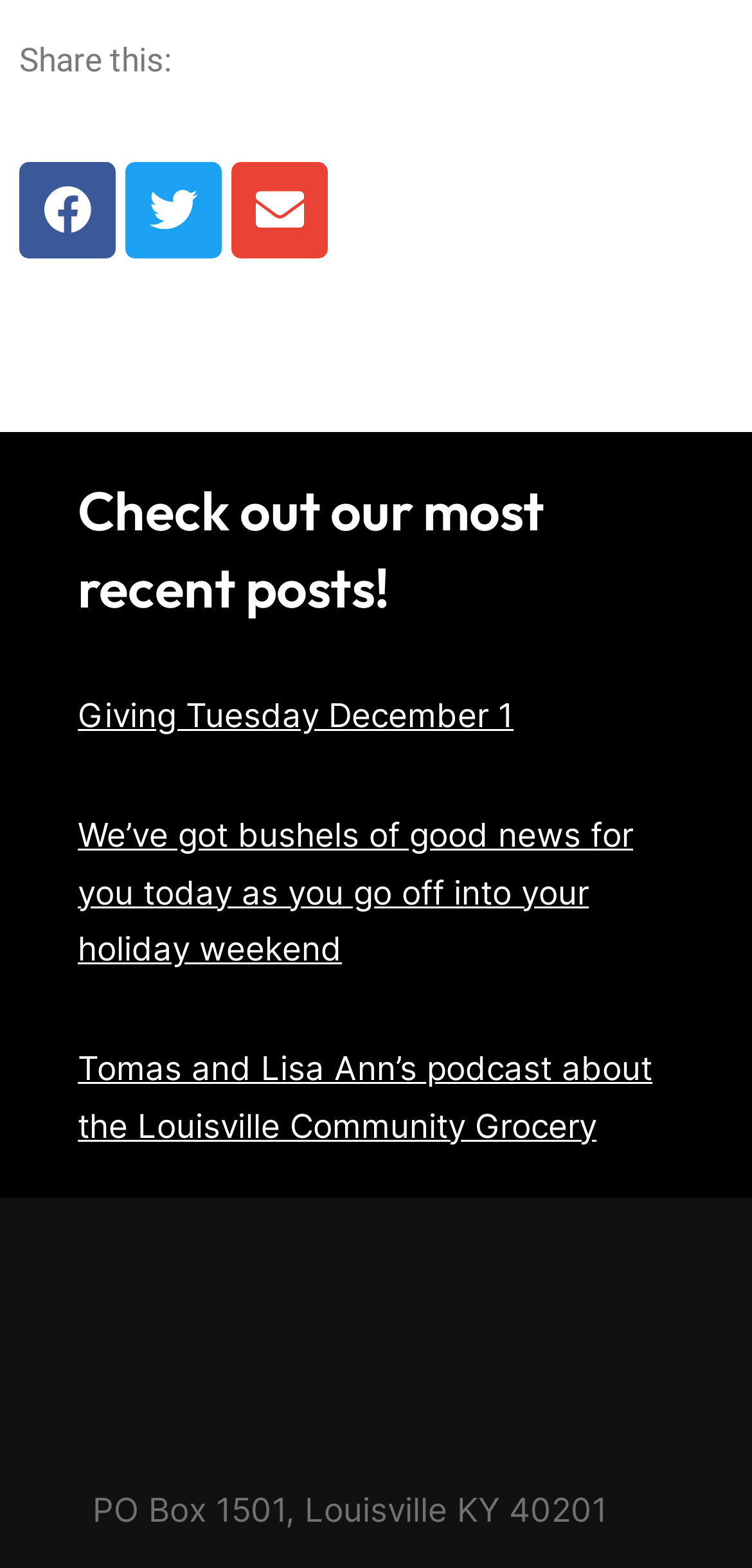Identify the bounding box of the UI component described as: "Envelope".

[0.308, 0.103, 0.436, 0.165]